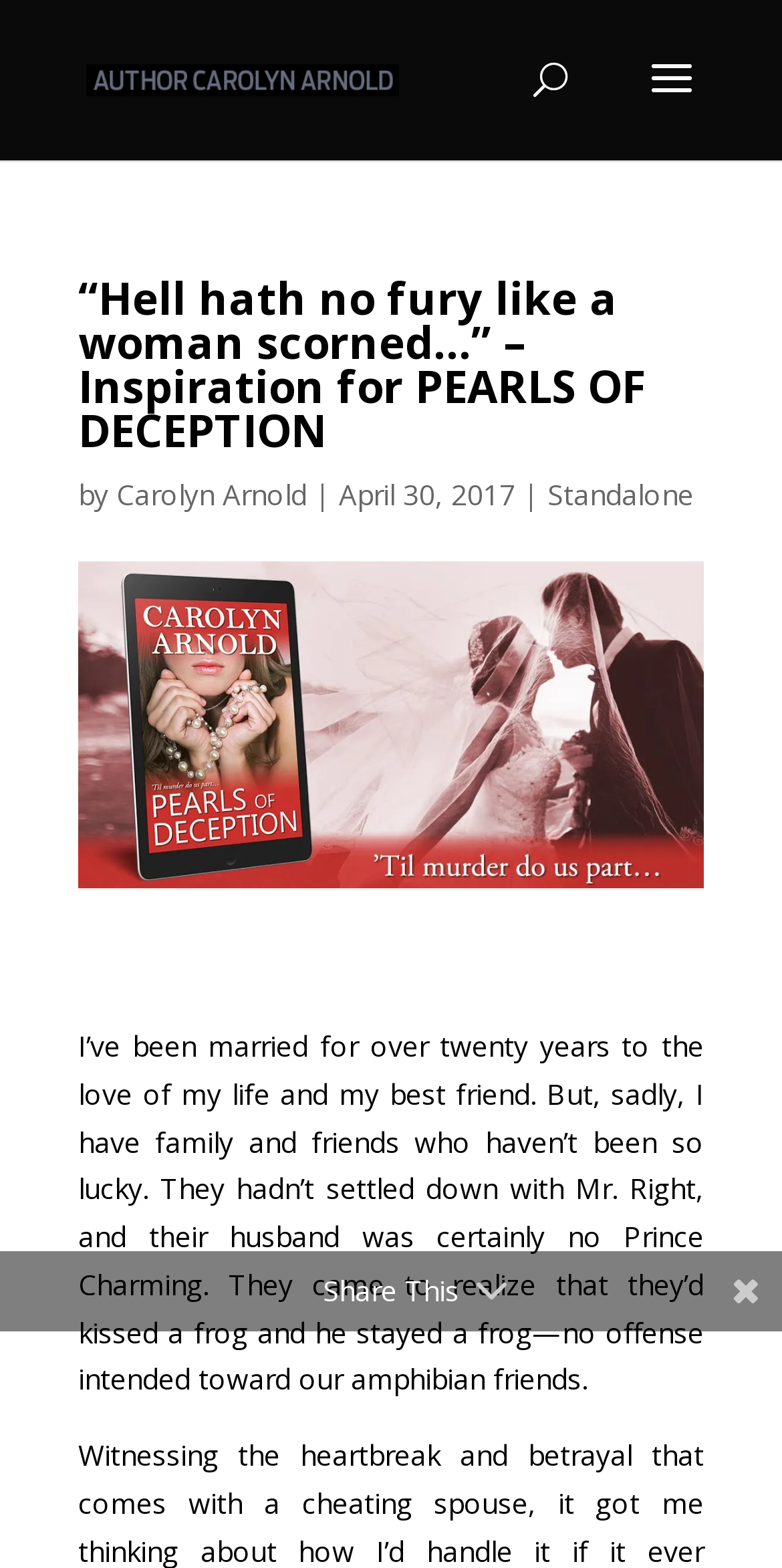Locate the bounding box coordinates of the UI element described by: "ESET NOD32 Antivirus". Provide the coordinates as four float numbers between 0 and 1, formatted as [left, top, right, bottom].

None